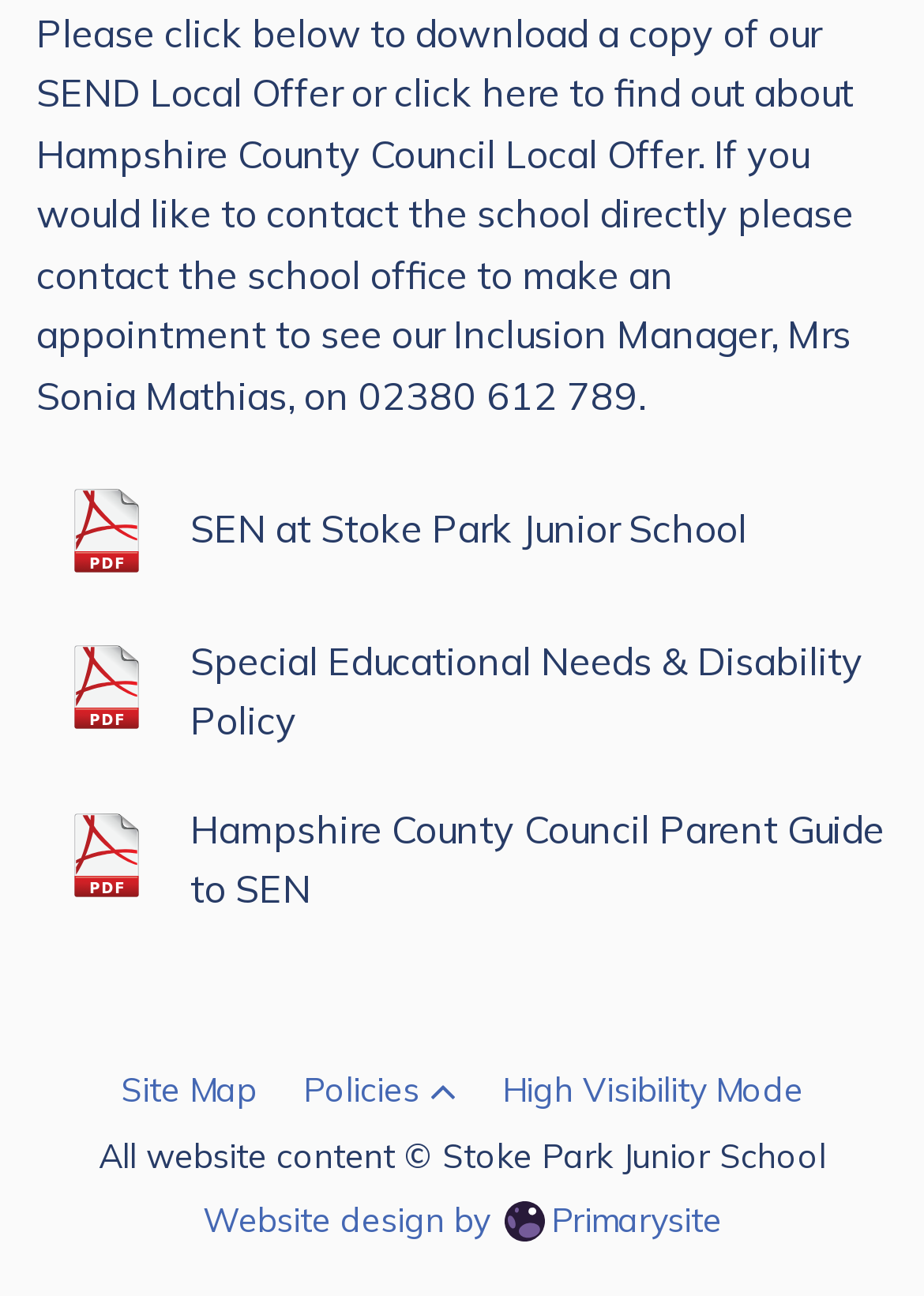What is the title of the first link on the webpage?
We need a detailed and exhaustive answer to the question. Please elaborate.

The first link on the webpage is located below the text 'Please click below to download a copy of our SEND Local Offer or...' and its title is 'click here'.